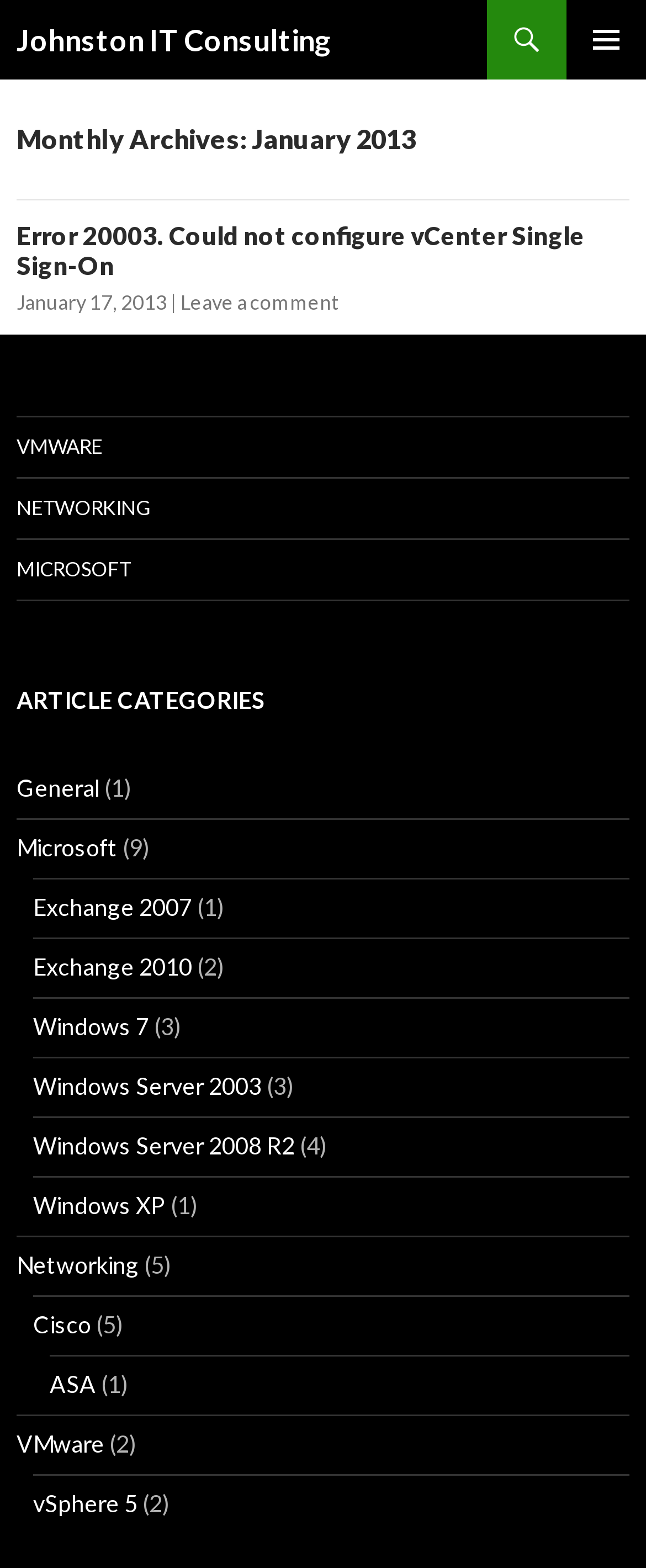What is the author of the article?
Look at the screenshot and respond with one word or a short phrase.

Not specified